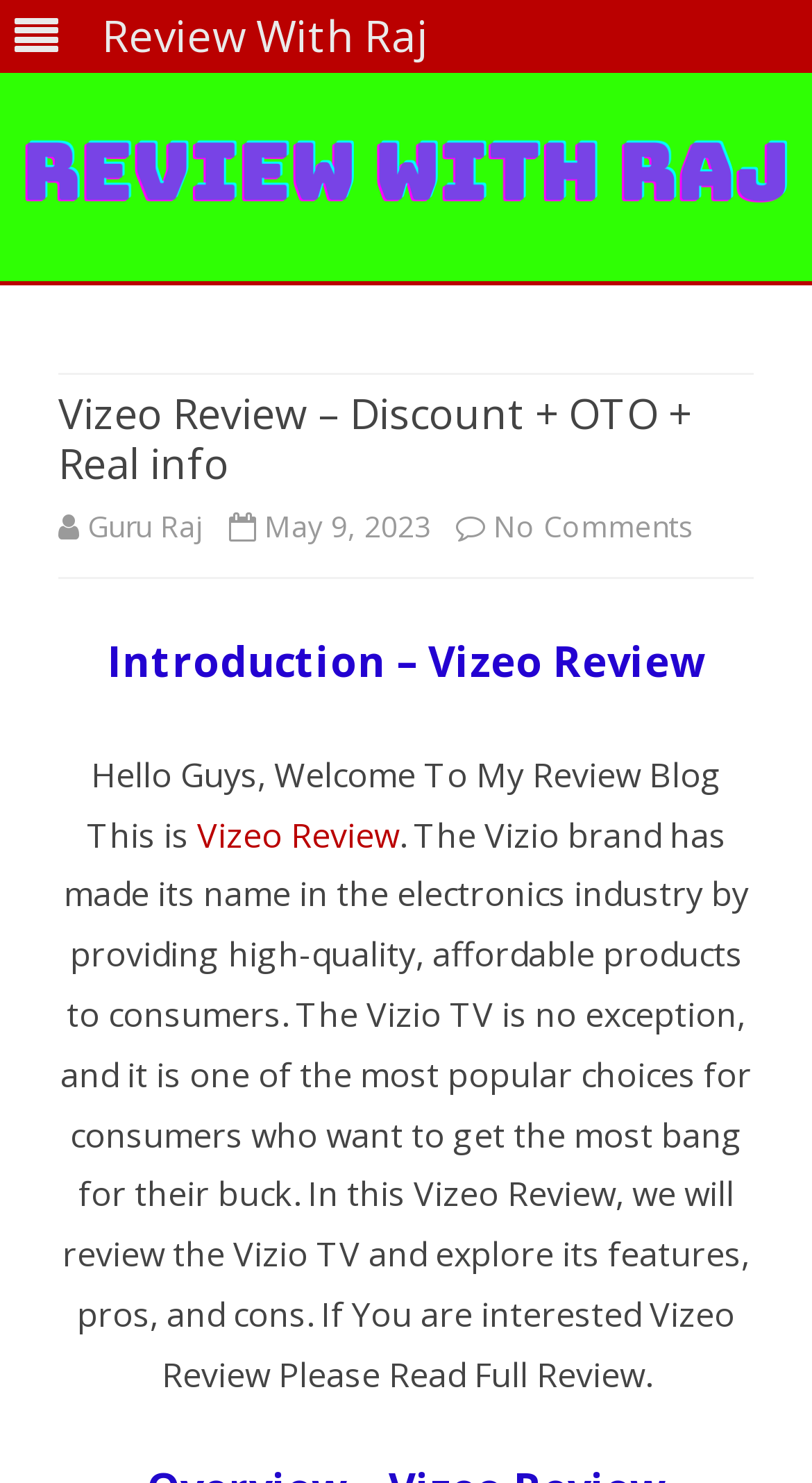Review the image closely and give a comprehensive answer to the question: What is the brand being reviewed in the Vizeo Review?

The brand being reviewed in the Vizeo Review can be found in the introduction section of the webpage, where it says 'The Vizio brand has made its name in the electronics industry...' in a static text element.